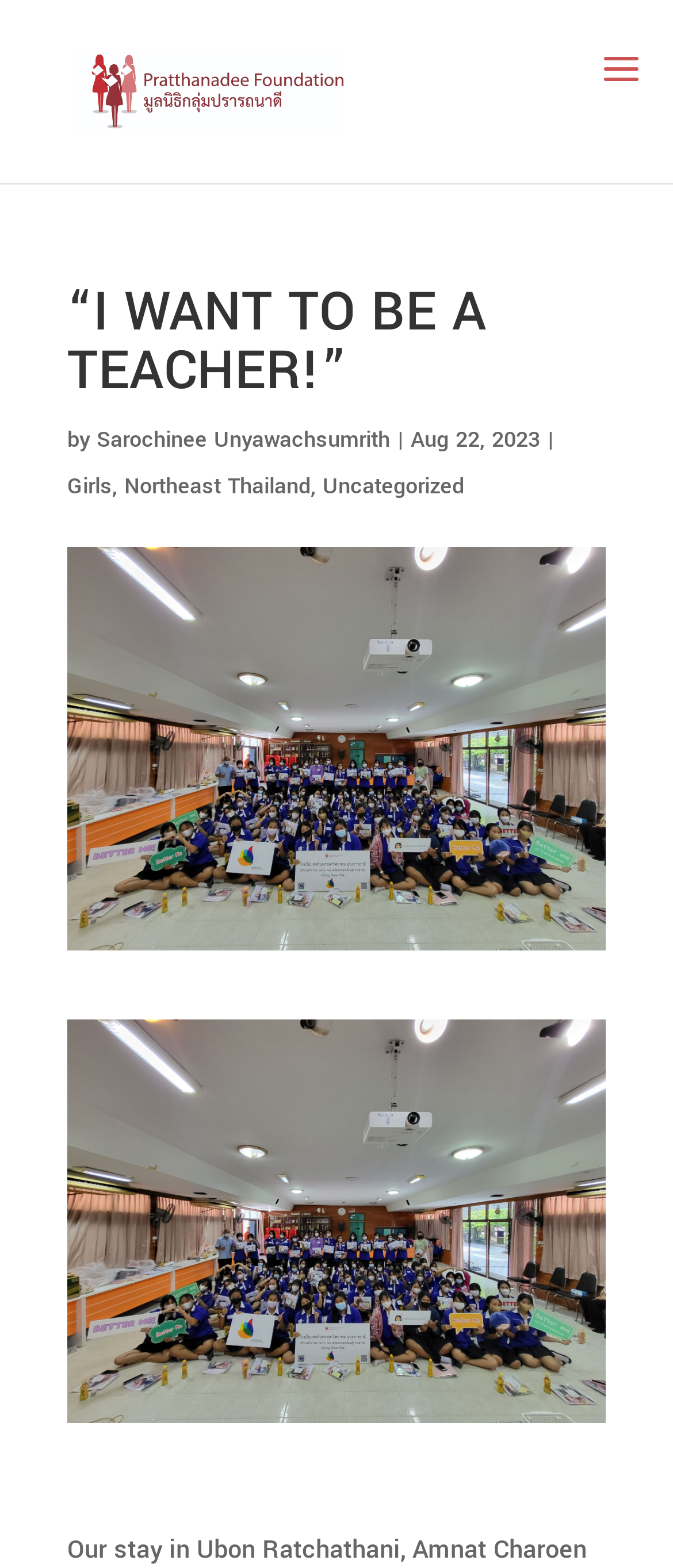When was the article published?
Please provide an in-depth and detailed response to the question.

The question asks for the publication date of the article, which can be found in the StaticText element with the text 'Aug 22, 2023'.